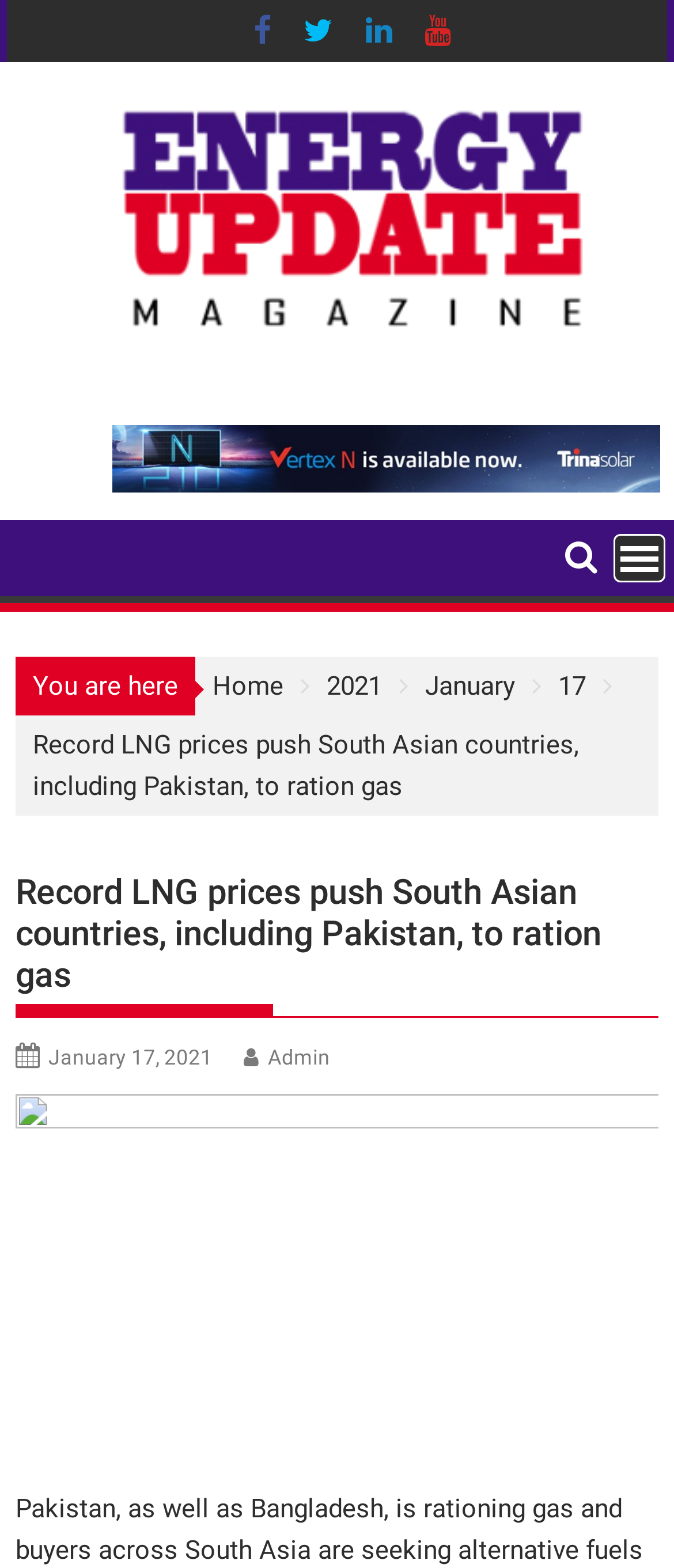What type of energy is mentioned in the webpage?
Using the image, provide a detailed and thorough answer to the question.

The webpage mentions Renewable Energy as one of the types of energy resources in Pakistan, which can be inferred from the links and headings on the webpage.